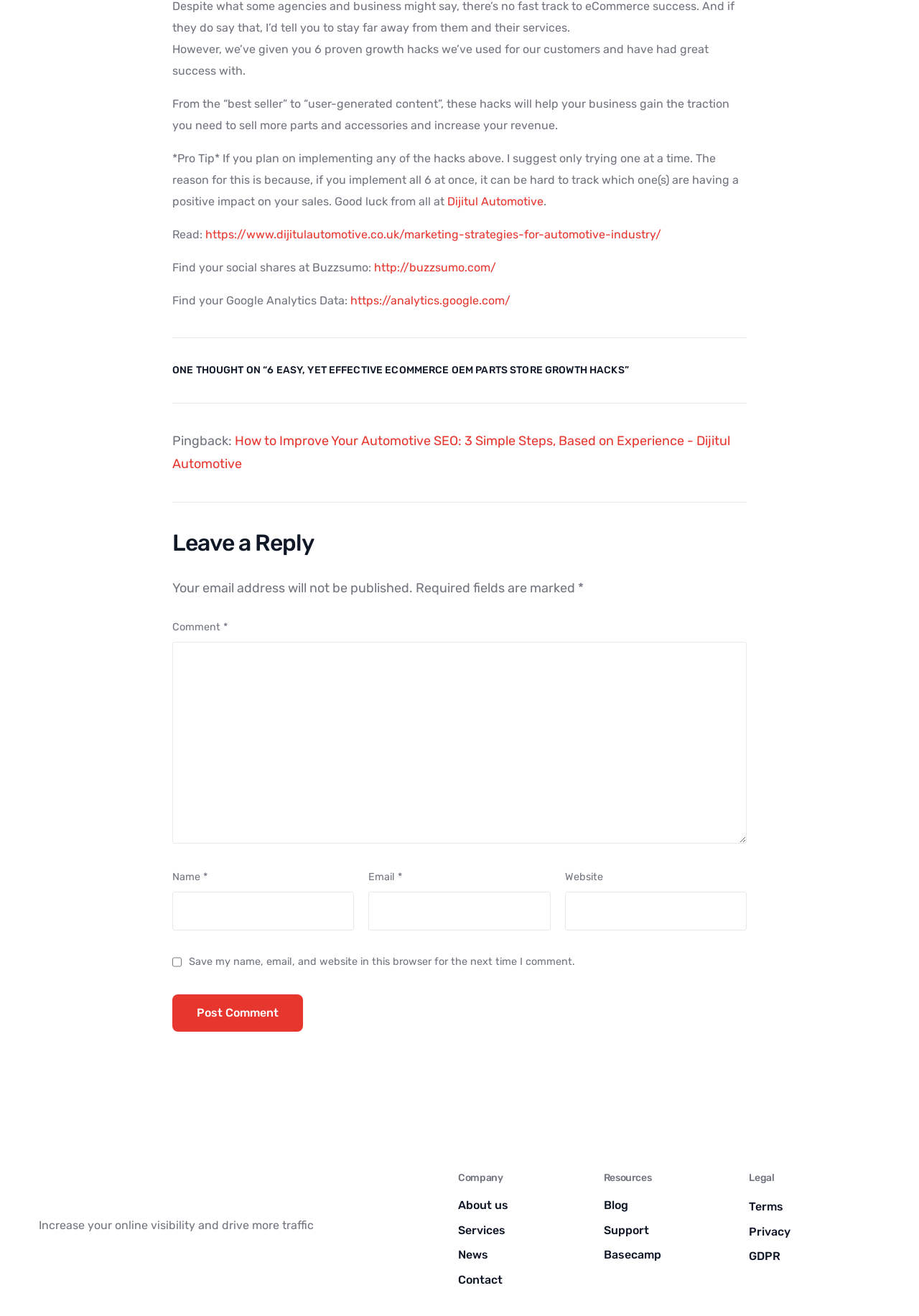Answer this question using a single word or a brief phrase:
What is the name of the company mentioned in the article?

Dijitul Automotive